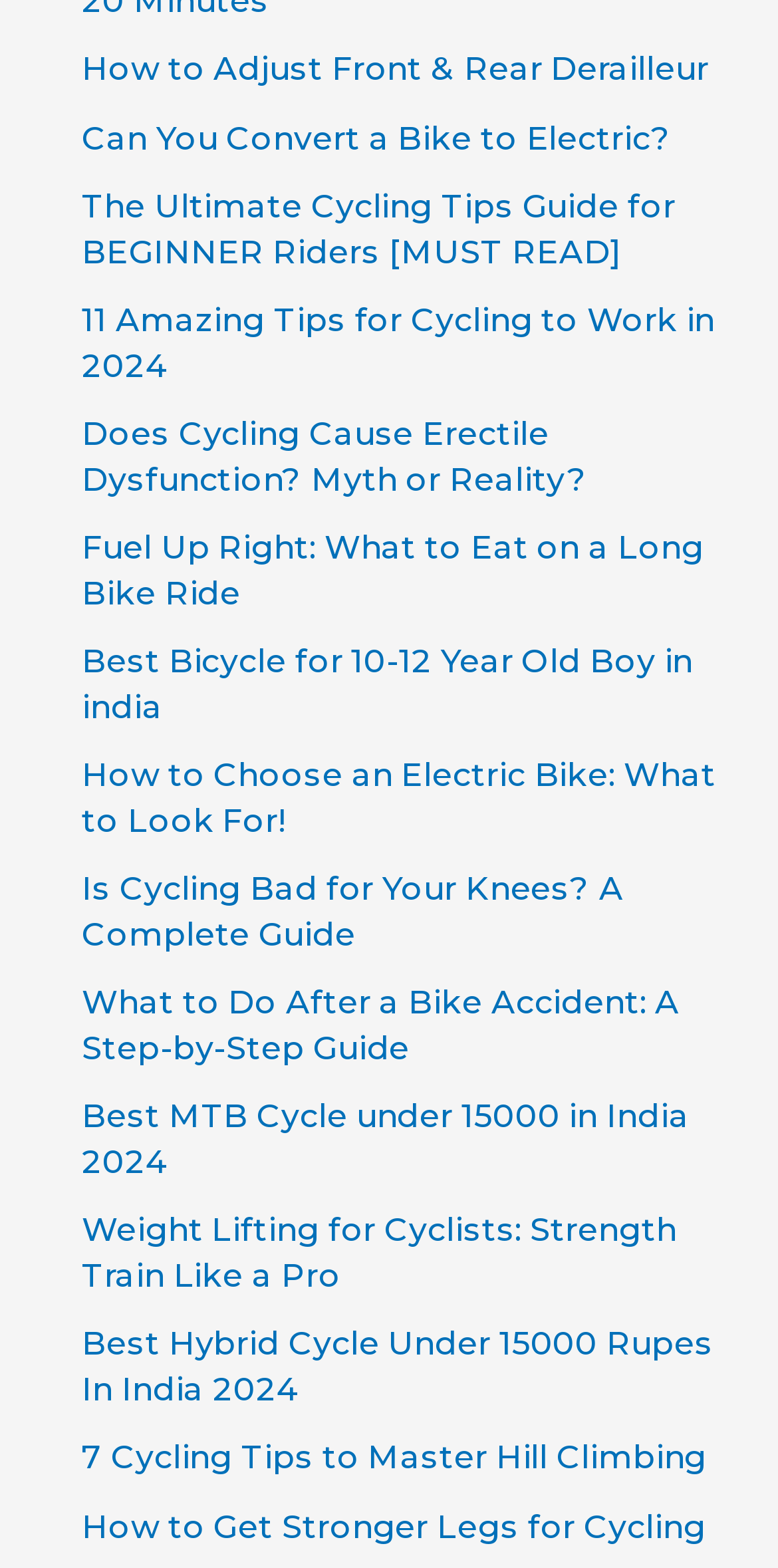Please identify the bounding box coordinates of the area that needs to be clicked to fulfill the following instruction: "Find out how to choose an electric bike."

[0.105, 0.483, 0.92, 0.536]